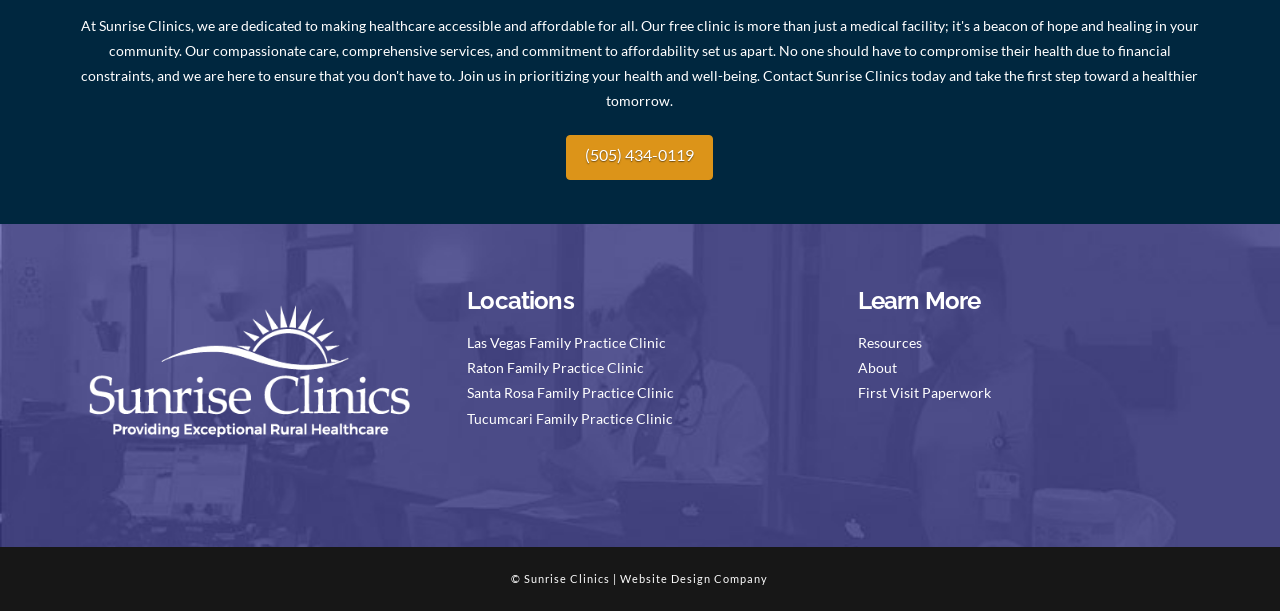Locate the UI element described as follows: "Las Vegas Family Practice Clinic". Return the bounding box coordinates as four float numbers between 0 and 1 in the order [left, top, right, bottom].

[0.365, 0.555, 0.521, 0.566]